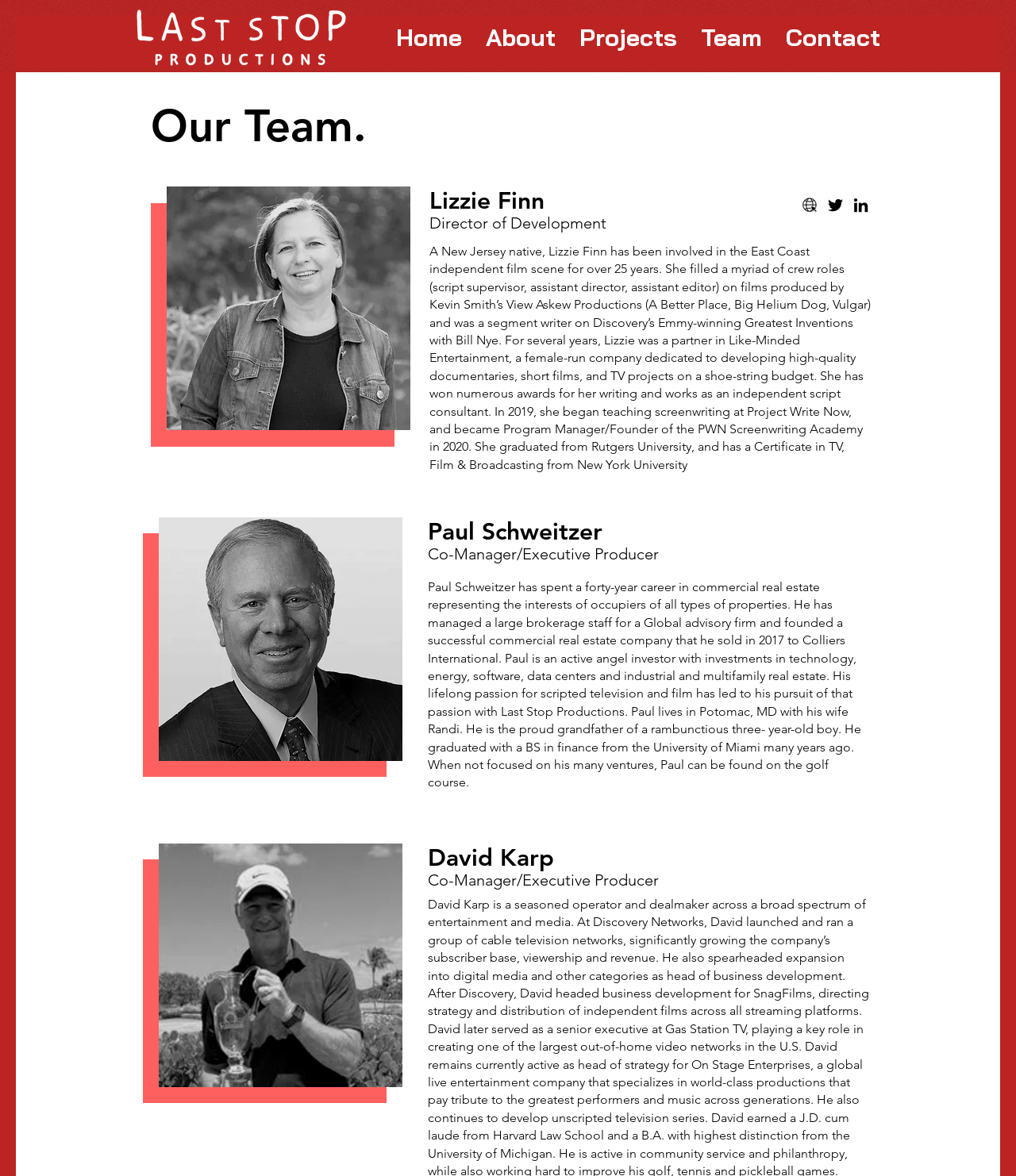What is the format of the social media links?
Offer a detailed and full explanation in response to the question.

I determined the format of the social media links by looking at the links under Lizzie Finn's information, which are described as 'go-to-web-icon', 'Twitter', and 'LinkedIn'. These links are represented as icons, rather than text links.